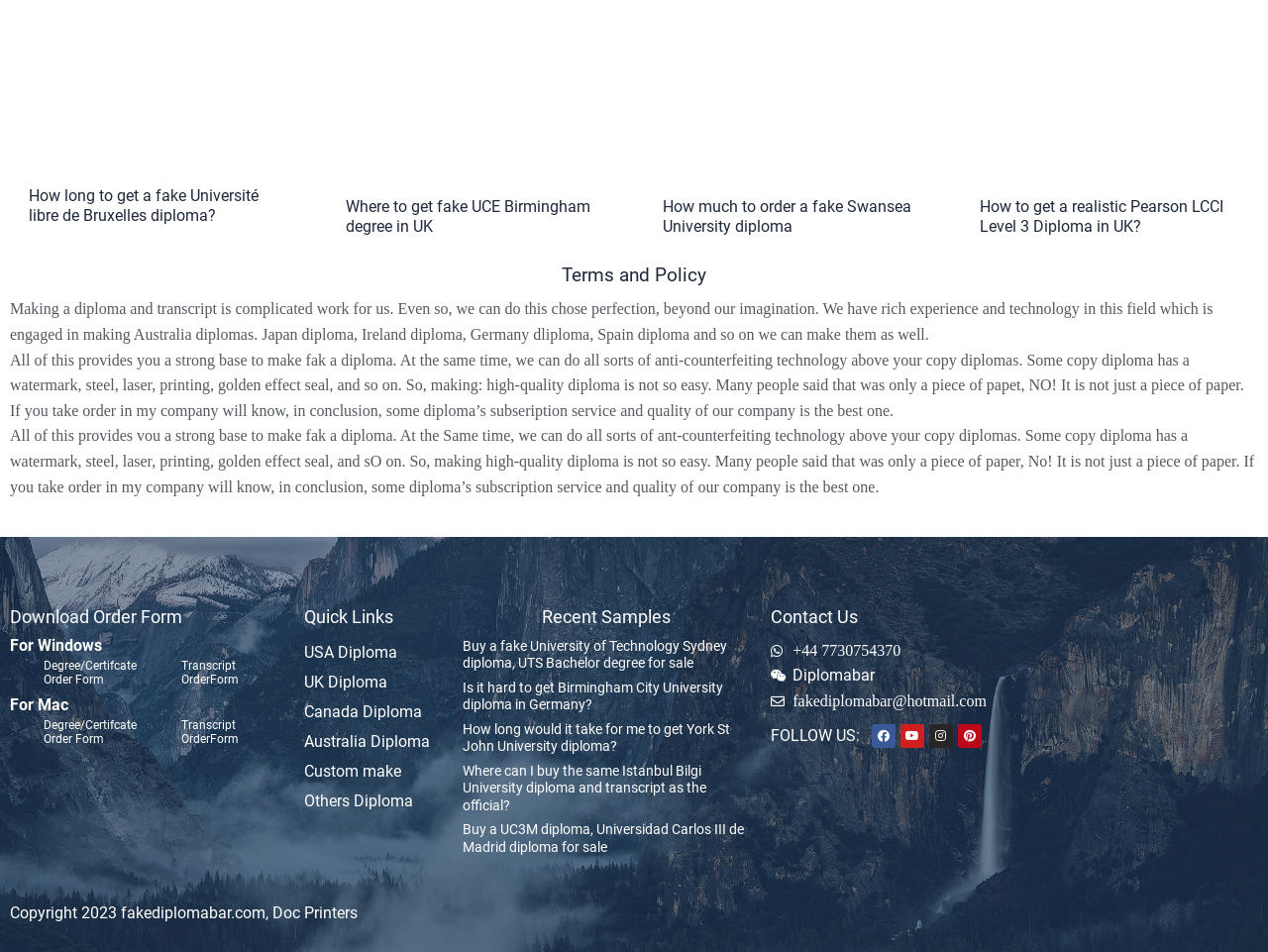Given the element description, predict the bounding box coordinates in the format (top-left x, top-left y, bottom-right x, bottom-right y), using floating point numbers between 0 and 1: SAP Transaction Overview

None